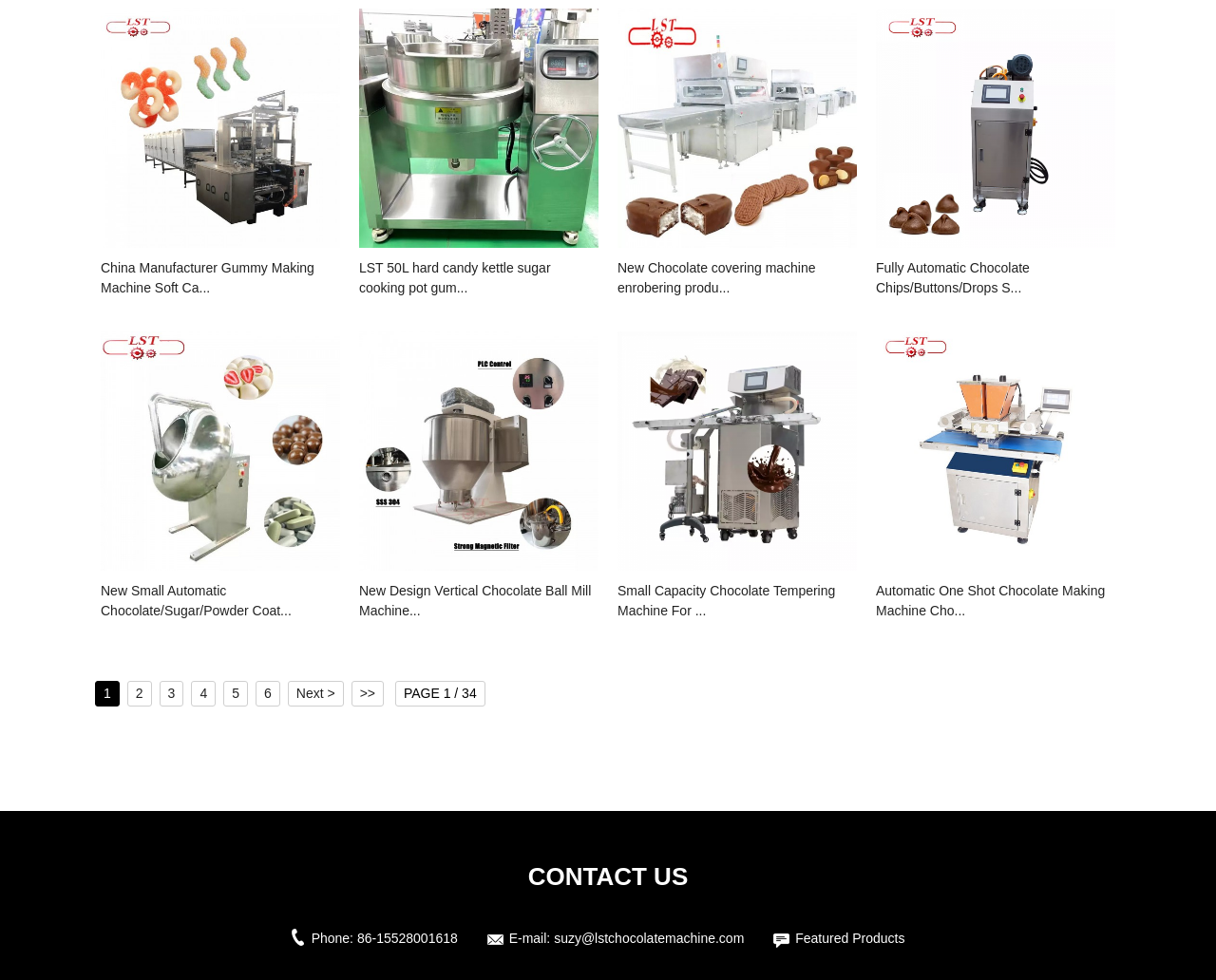Please respond to the question with a concise word or phrase:
What type of machines are featured on this page?

Chocolate making machines